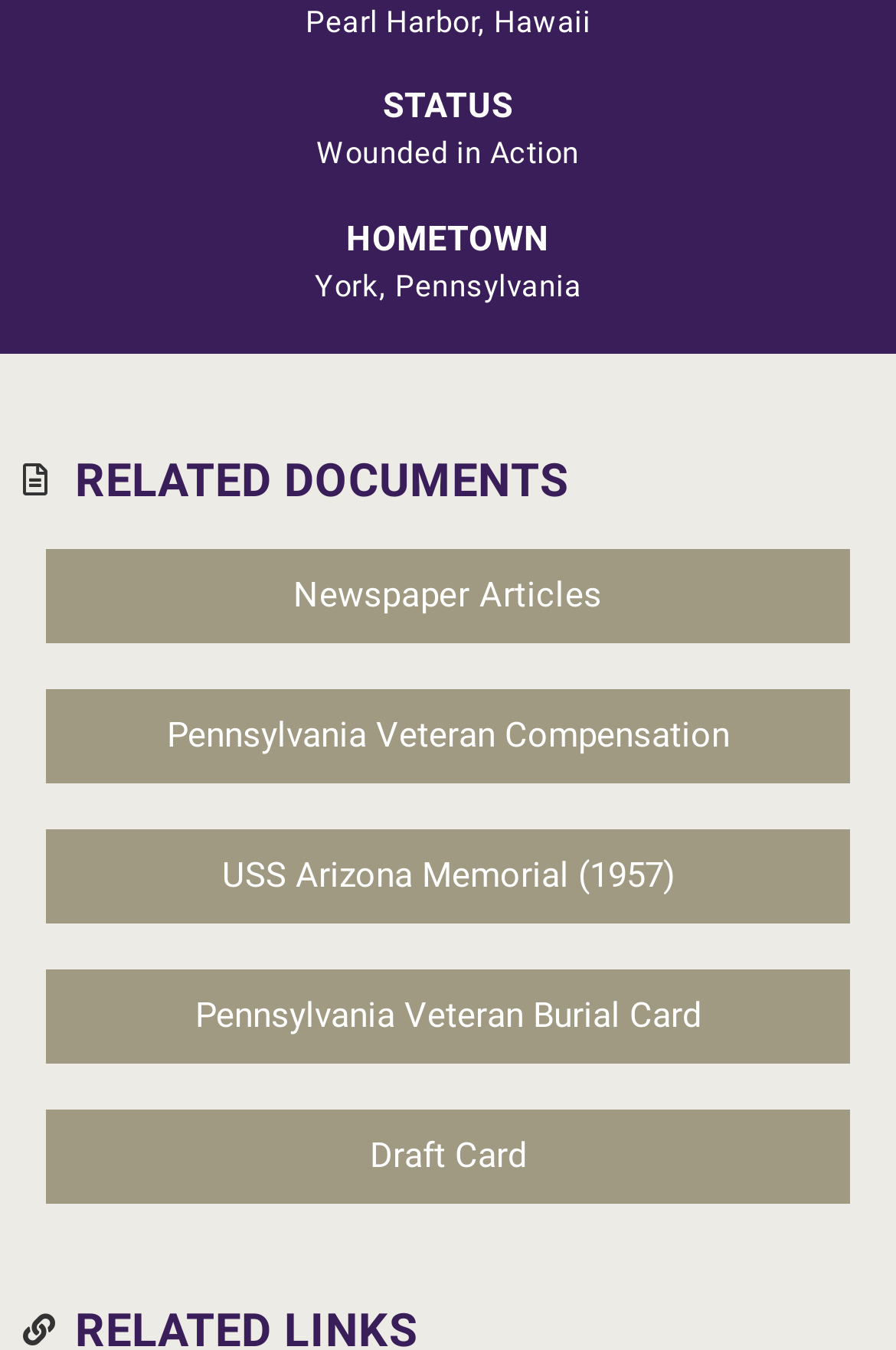Given the description "Newspaper Articles", provide the bounding box coordinates of the corresponding UI element.

[0.051, 0.407, 0.949, 0.476]